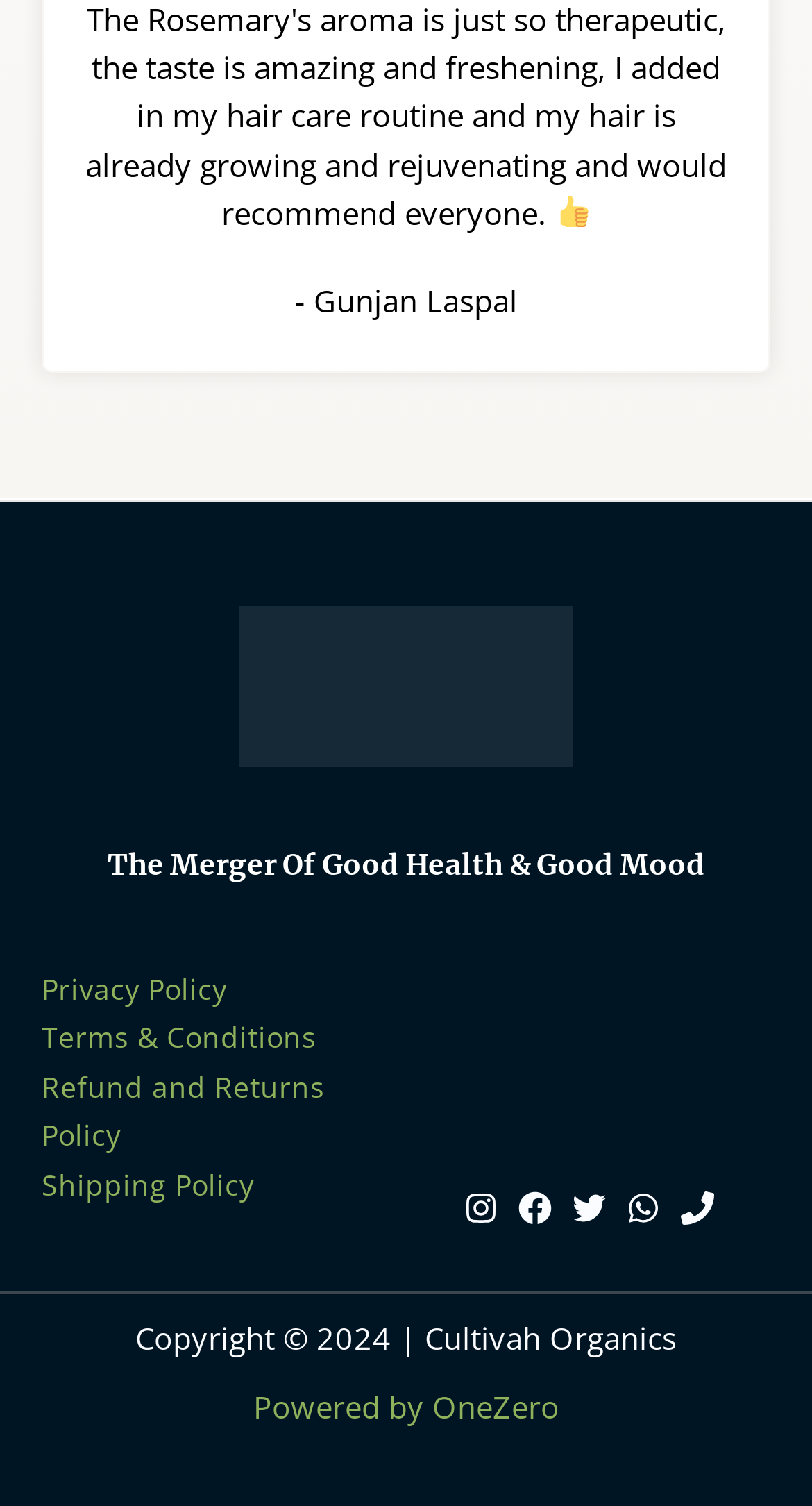Determine the bounding box coordinates for the HTML element described here: "Shipping Policy".

[0.051, 0.772, 0.313, 0.799]